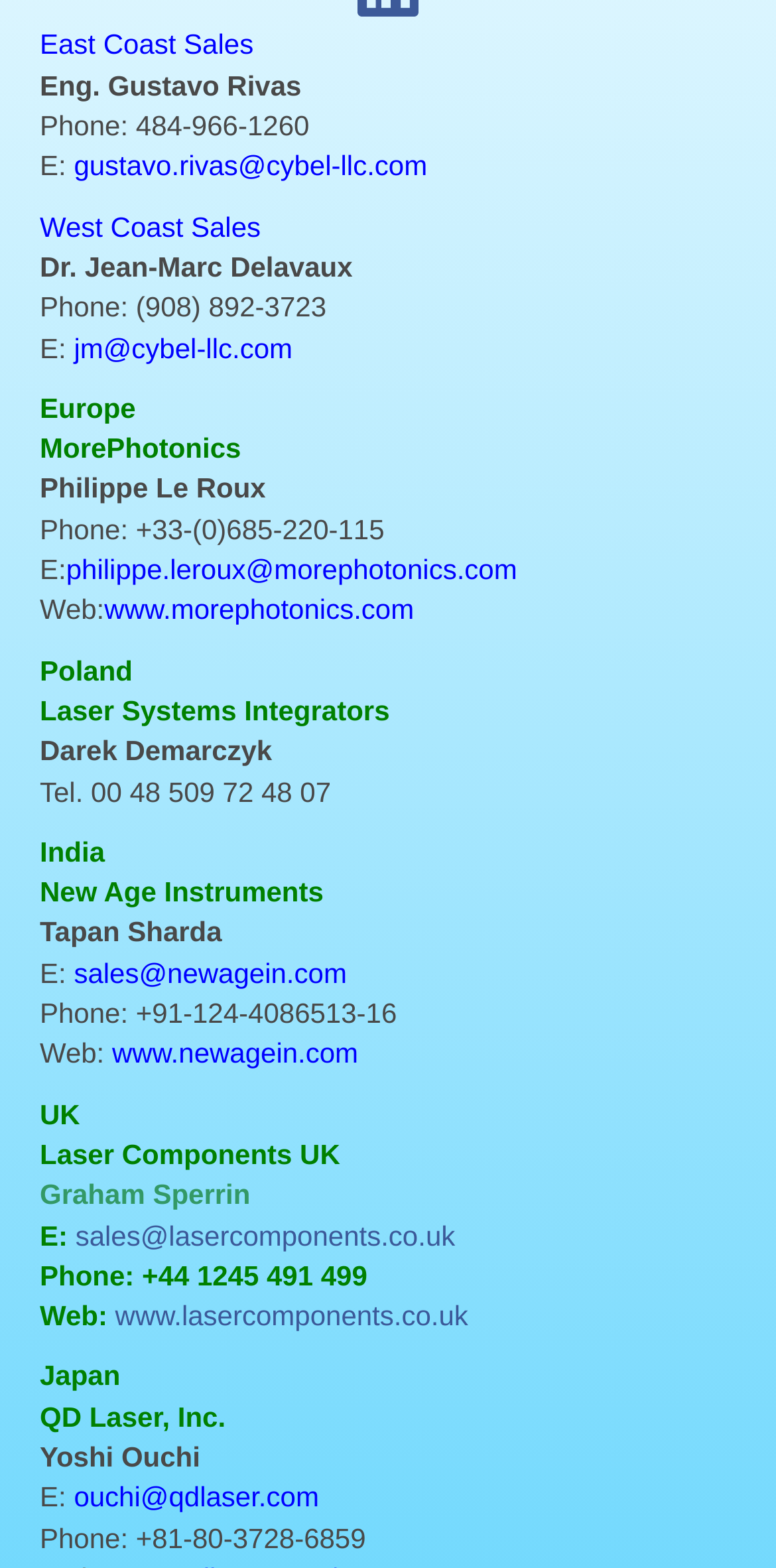Please locate the bounding box coordinates of the element that should be clicked to achieve the given instruction: "Go to the website of Laser Components UK".

[0.148, 0.829, 0.603, 0.849]